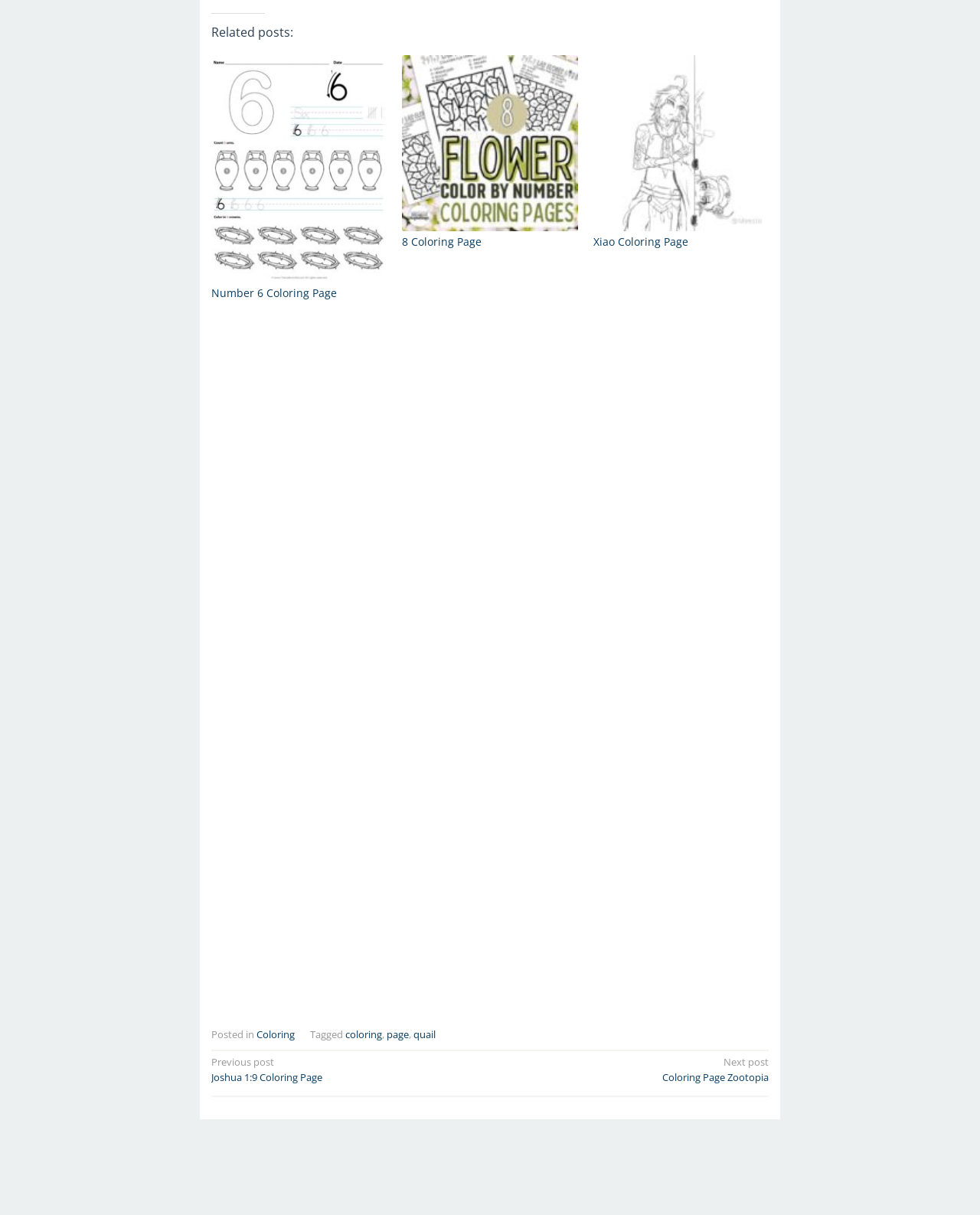Determine the bounding box coordinates for the region that must be clicked to execute the following instruction: "Go to the previous post".

[0.216, 0.869, 0.489, 0.892]